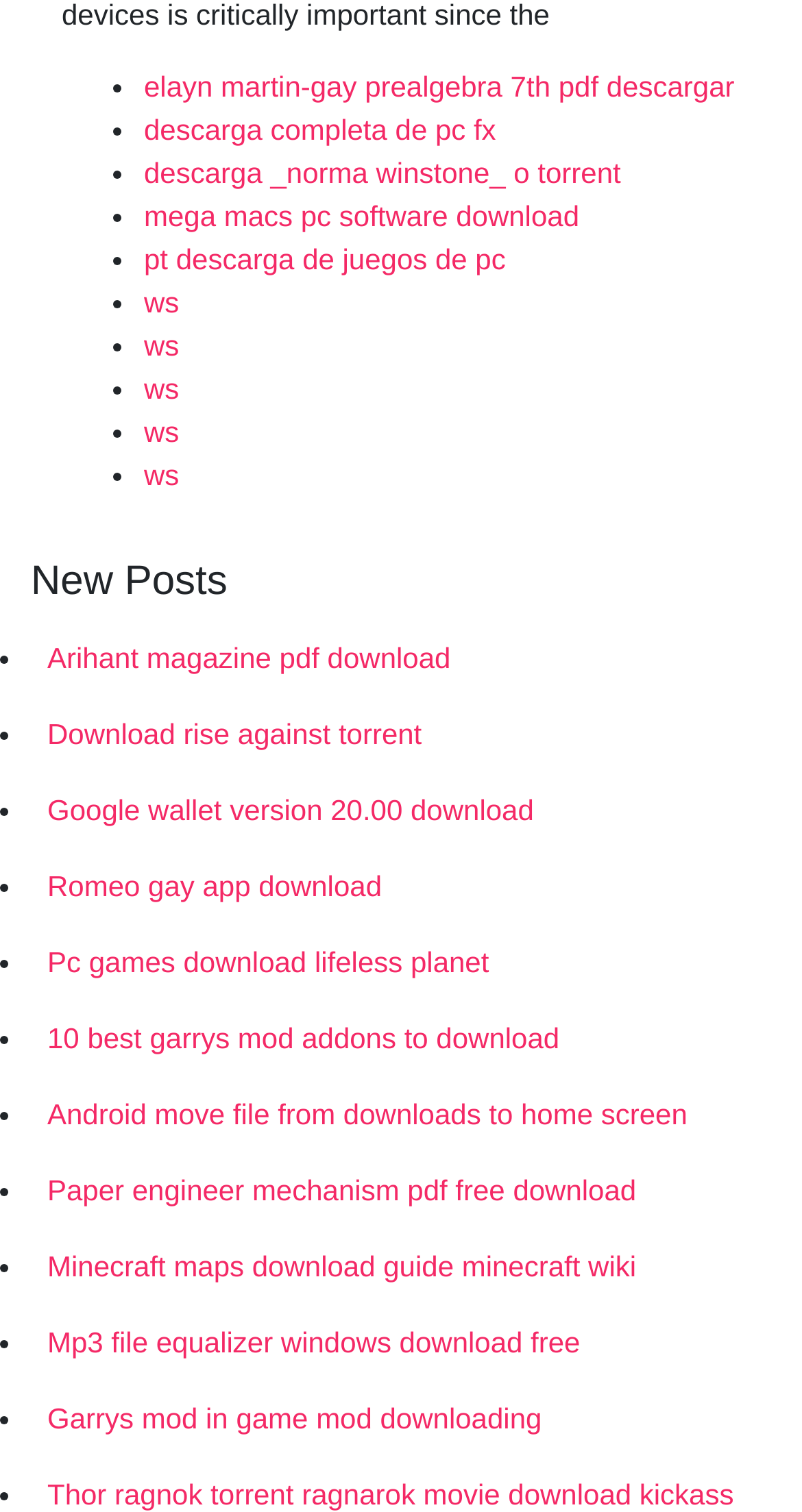Locate the bounding box coordinates of the item that should be clicked to fulfill the instruction: "Download 'Arihant magazine pdf'".

[0.038, 0.411, 0.962, 0.461]